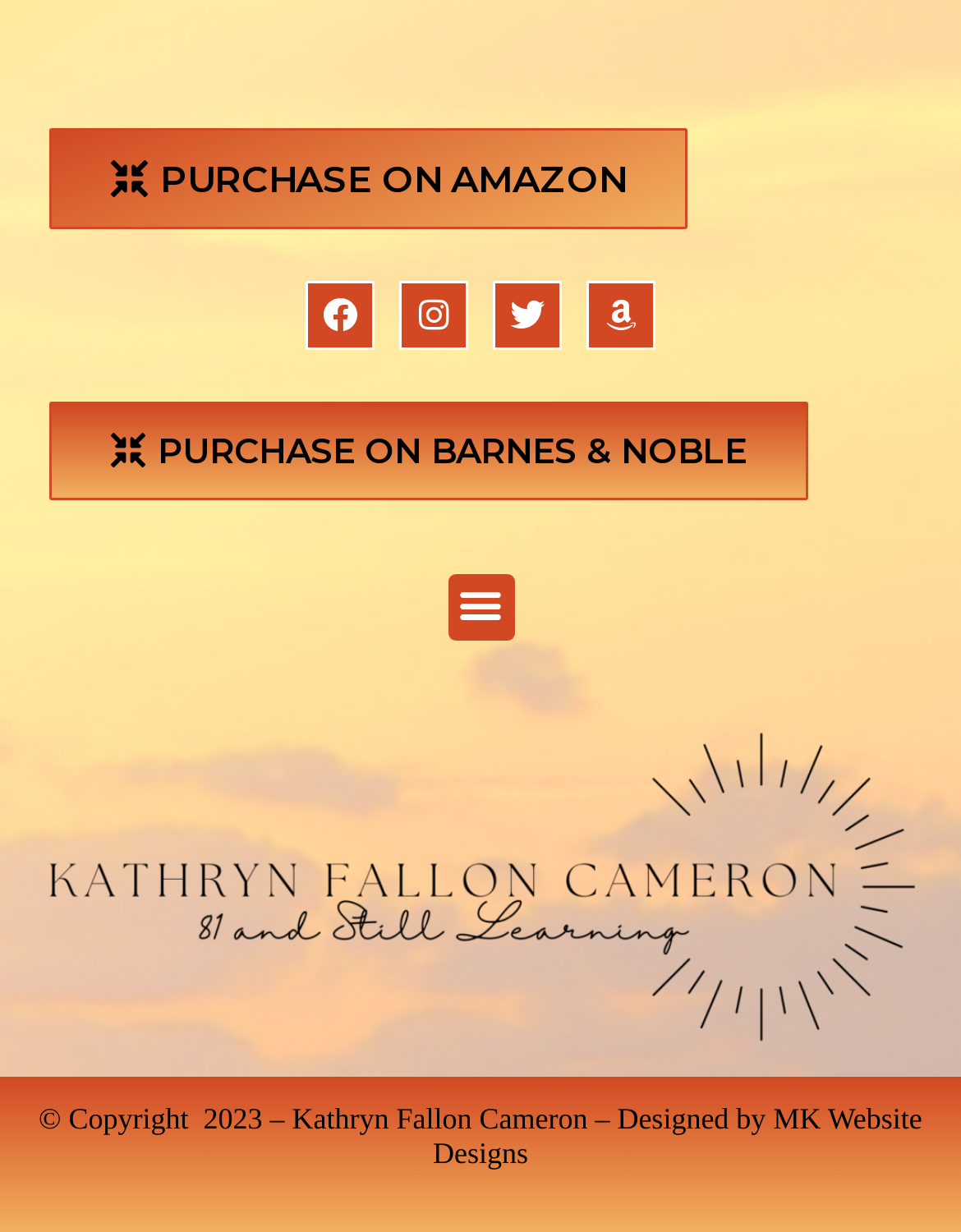Please provide the bounding box coordinates for the element that needs to be clicked to perform the instruction: "Toggle menu". The coordinates must consist of four float numbers between 0 and 1, formatted as [left, top, right, bottom].

[0.465, 0.466, 0.535, 0.52]